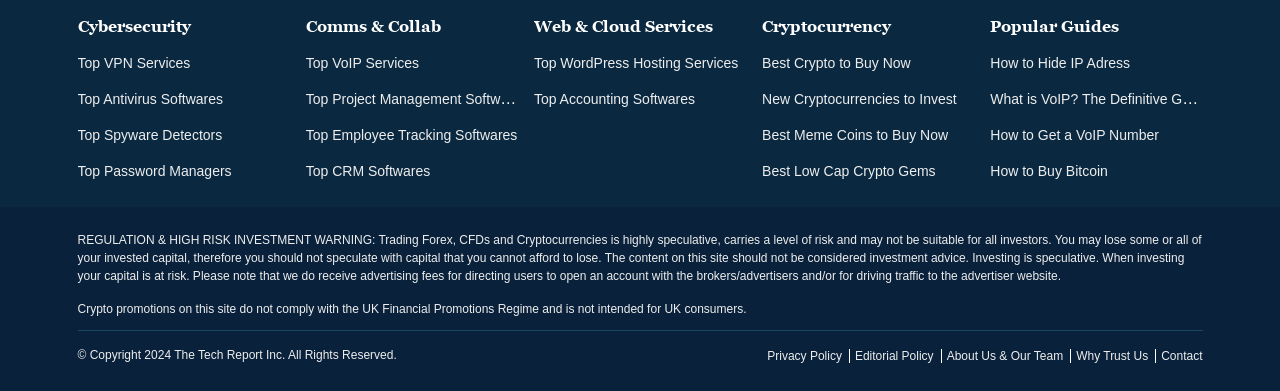Determine the bounding box coordinates in the format (top-left x, top-left y, bottom-right x, bottom-right y). Ensure all values are floating point numbers between 0 and 1. Identify the bounding box of the UI element described by: Best Crypto to Buy Now

[0.595, 0.14, 0.712, 0.181]